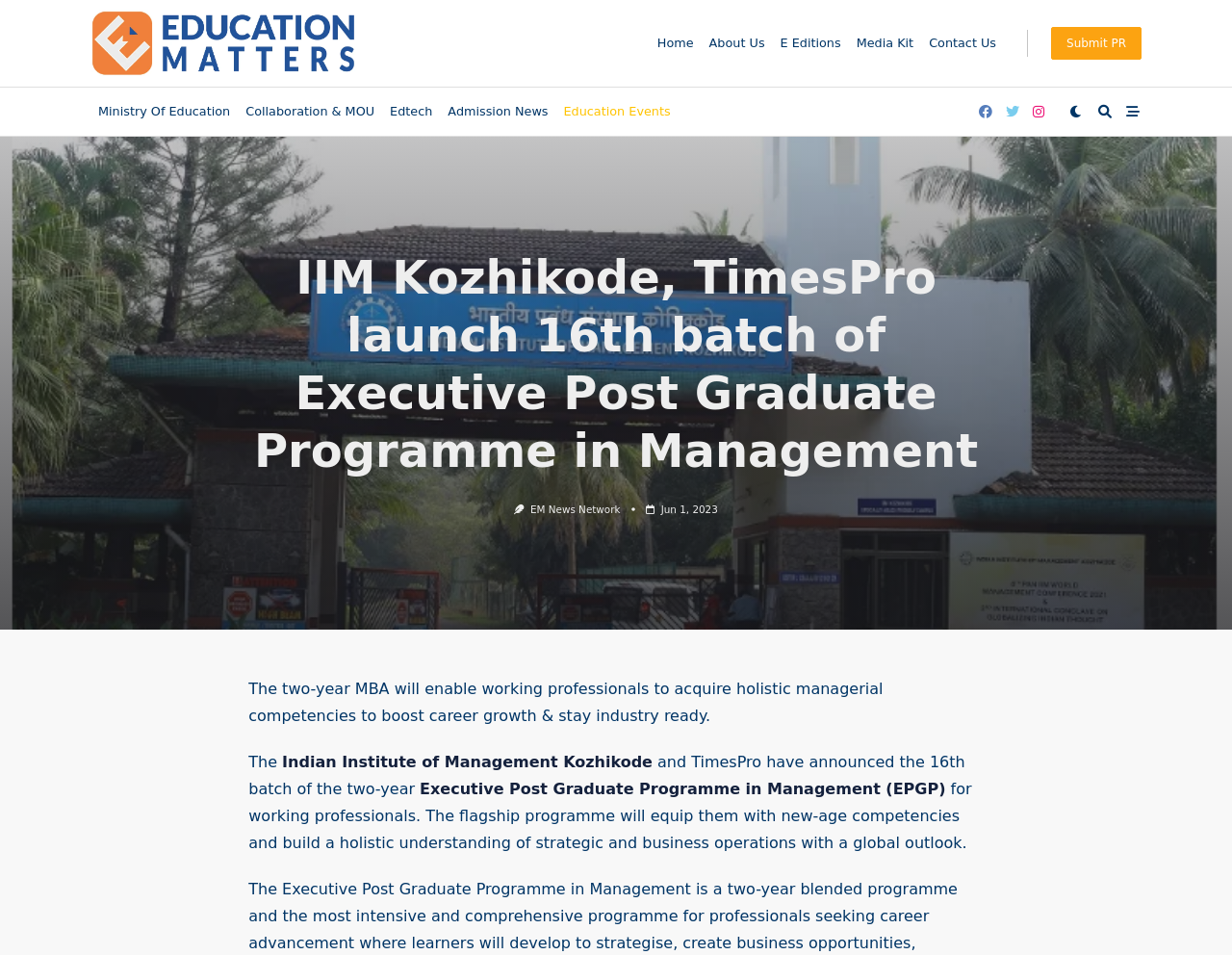Describe all significant elements and features of the webpage.

The webpage appears to be an article from Education Matters Magazine, with the title "IIM Kozhikode, TimesPro launch 16th batch of Executive Post Graduate Programme in Management". At the top left, there is a logo of Education Matters Magazine, which is also a link. 

On the top right, there is a navigation menu with links to "Home", "About Us", "E Editions", "Media Kit", and "Contact Us". Next to the navigation menu, there is a "Submit PR" link. 

Below the navigation menu, there are several links to different categories, including "Ministry Of Education", "Collaboration & MOU", "Edtech", "Admission News", and "Education Events". 

On the right side of the page, there are three social media links represented by icons, and three buttons with icons. 

The main content of the article starts with a heading that repeats the title of the article. Below the heading, there is a link to "EM News Network" and a small image. The article's publication date, "Jun 1, 2023", is also displayed. 

The article's content is divided into several paragraphs. The first paragraph describes the two-year MBA program, stating that it will enable working professionals to acquire holistic managerial competencies to boost career growth and stay industry ready. The second paragraph mentions the Indian Institute of Management Kozhikode and TimesPro, and announces the 16th batch of the Executive Post Graduate Programme in Management. The third paragraph provides more details about the program, stating that it will equip working professionals with new-age competencies and build a holistic understanding of strategic and business operations with a global outlook.